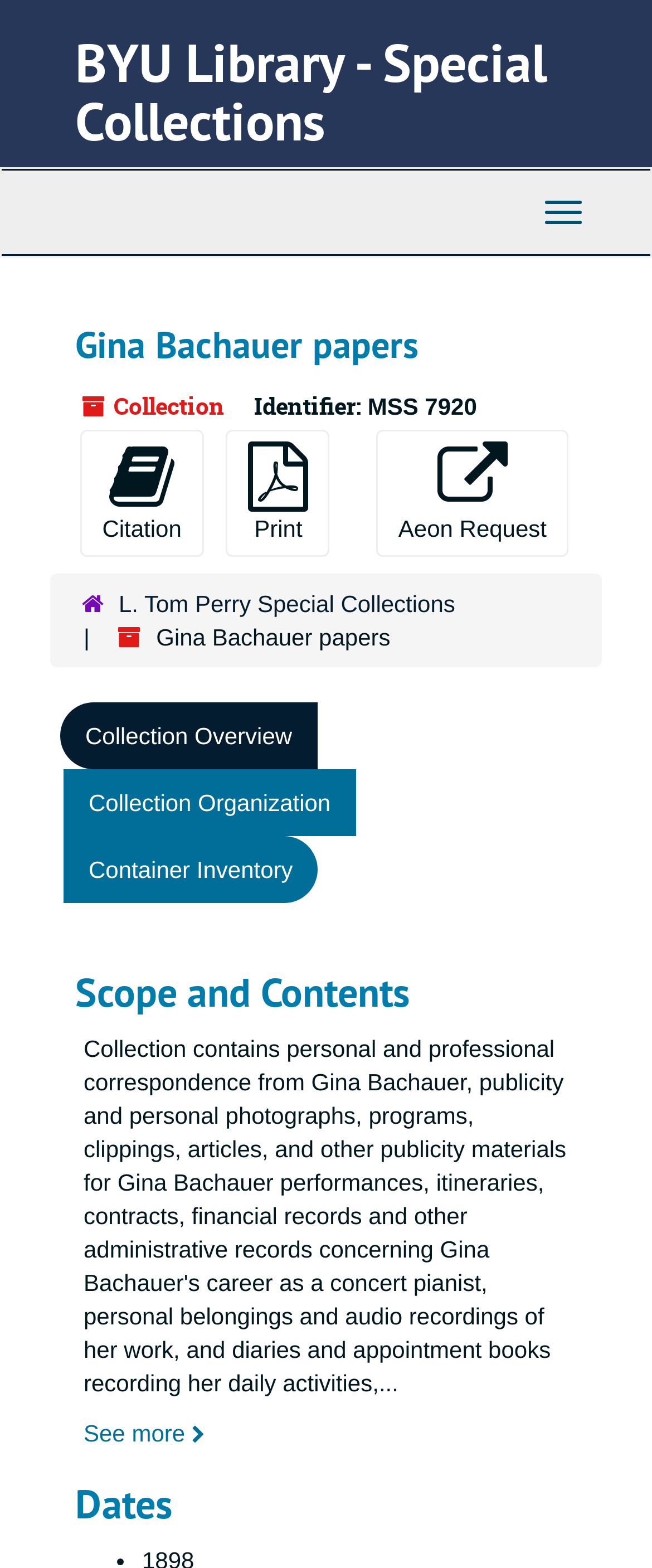Please reply to the following question with a single word or a short phrase:
What is the identifier of the Gina Bachauer papers?

MSS 7920